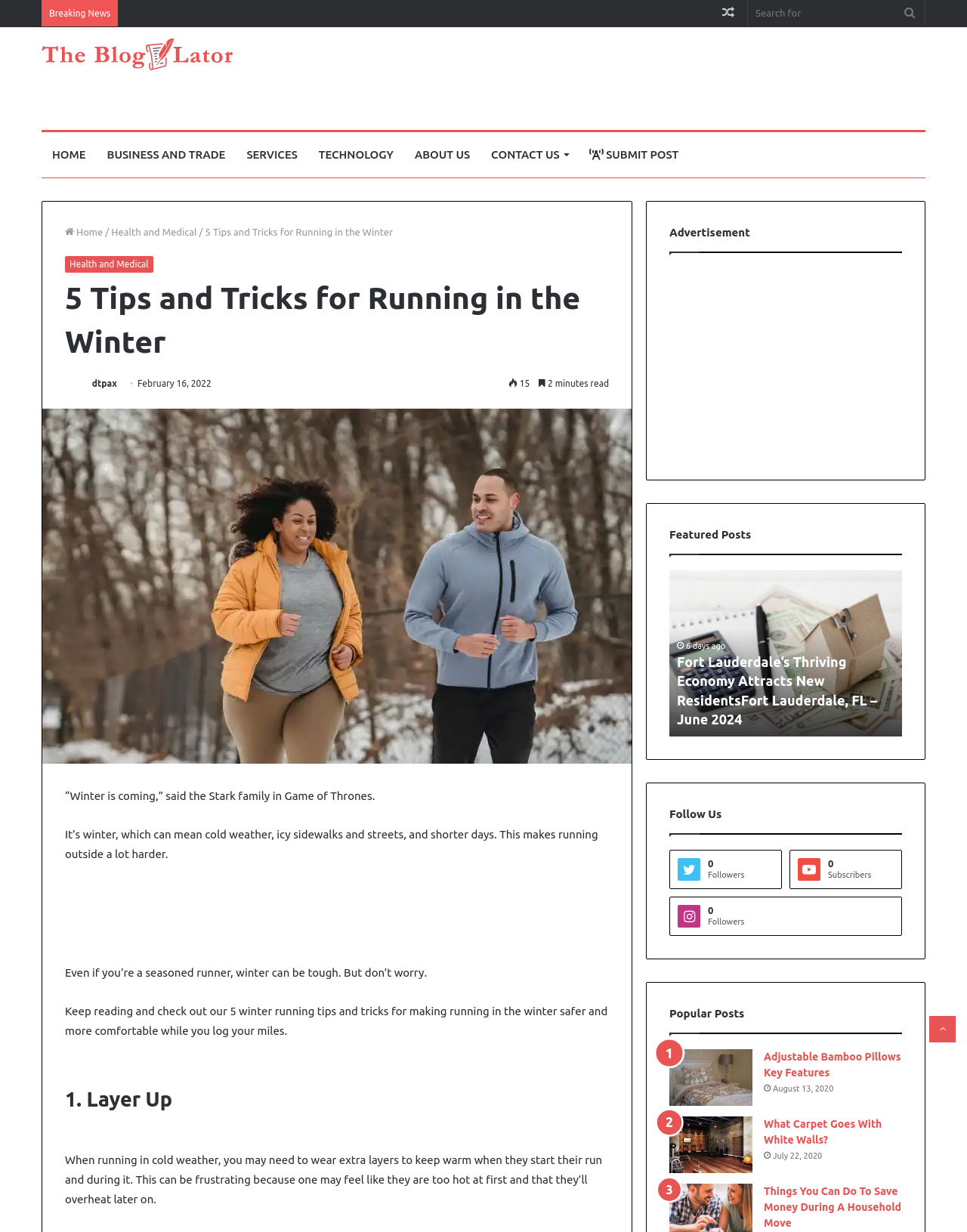How many links are there in the primary navigation?
Using the picture, provide a one-word or short phrase answer.

8